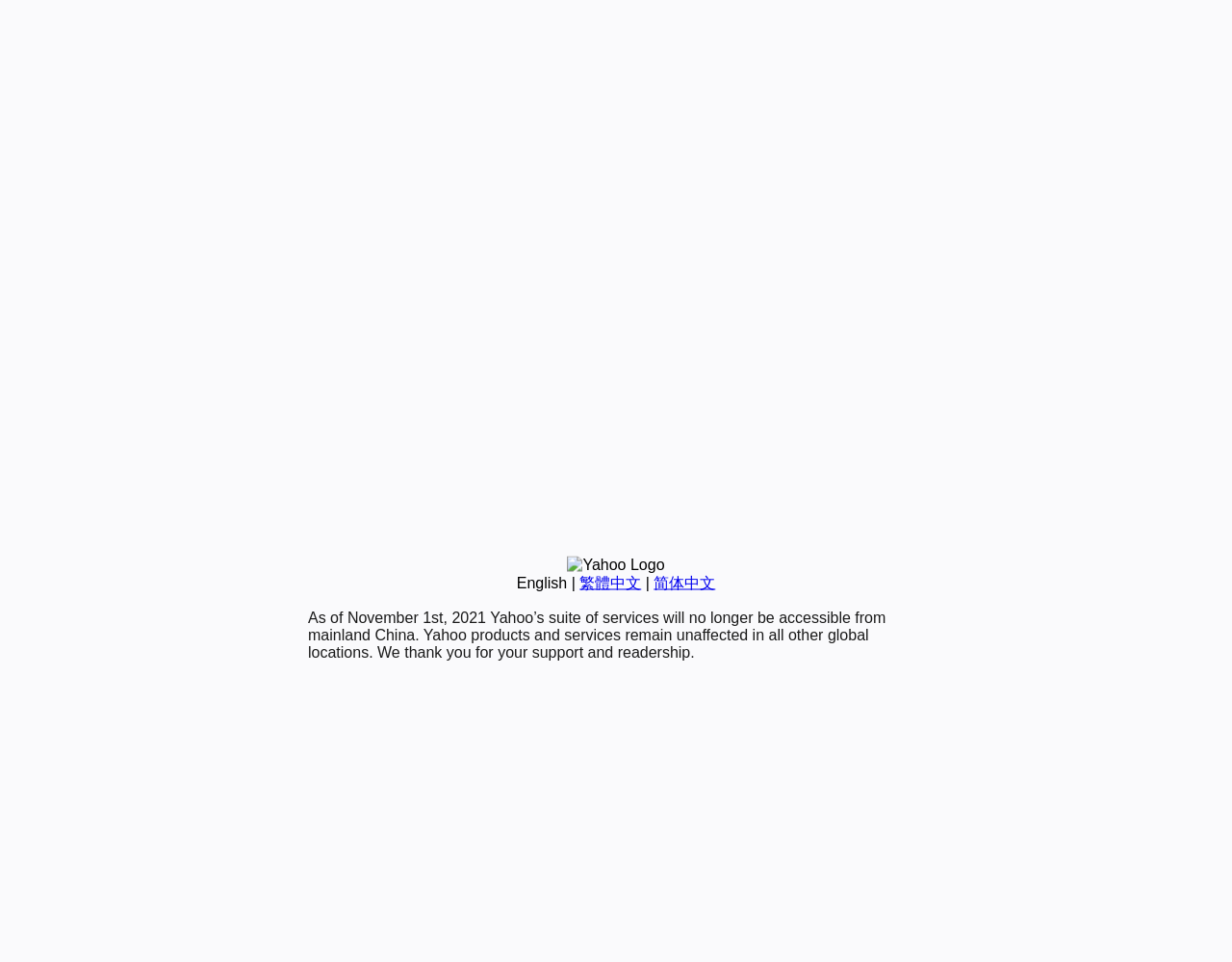Identify and provide the bounding box coordinates of the UI element described: "繁體中文". The coordinates should be formatted as [left, top, right, bottom], with each number being a float between 0 and 1.

[0.47, 0.597, 0.52, 0.614]